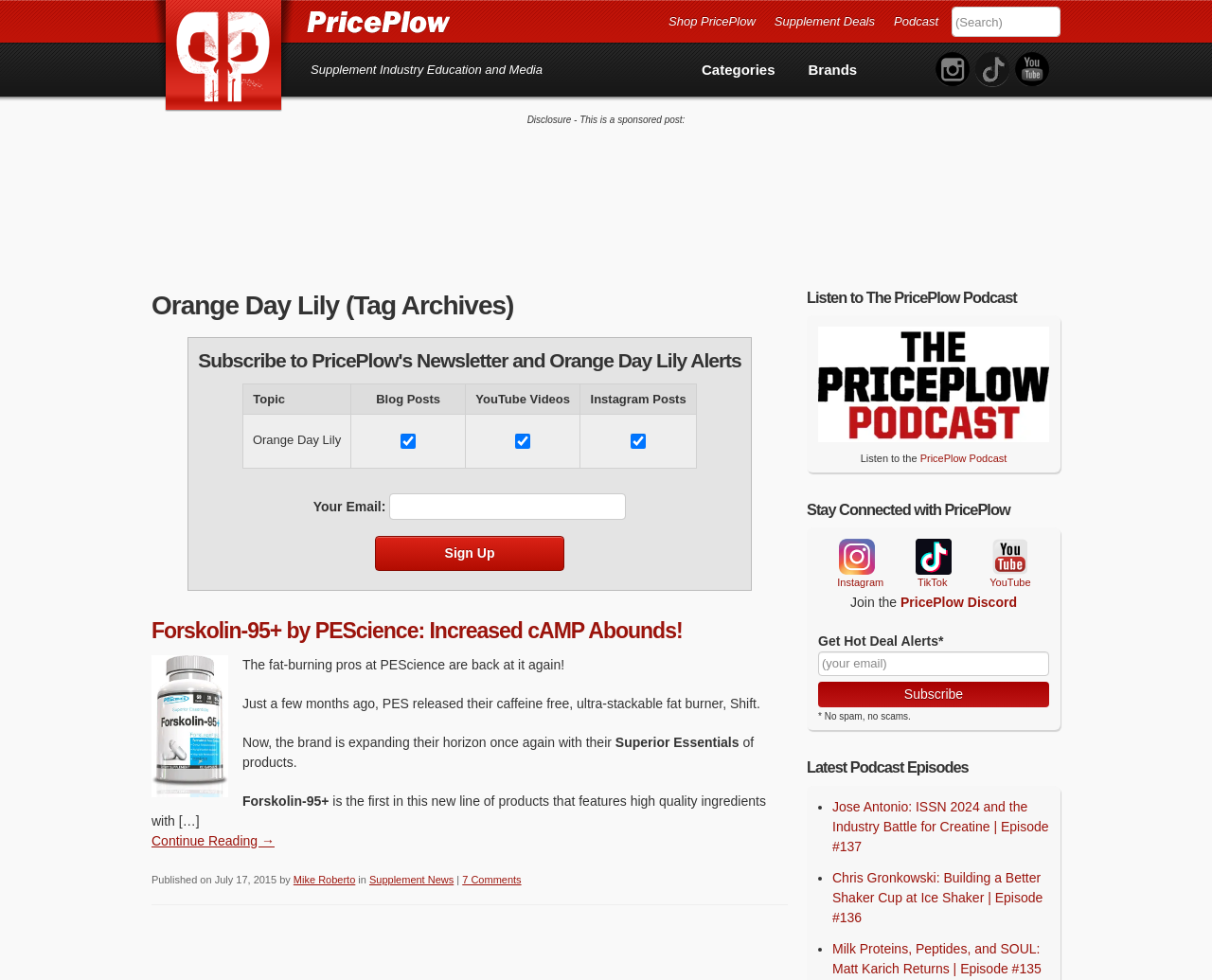Determine the bounding box for the described HTML element: "Supplement News". Ensure the coordinates are four float numbers between 0 and 1 in the format [left, top, right, bottom].

[0.305, 0.892, 0.374, 0.903]